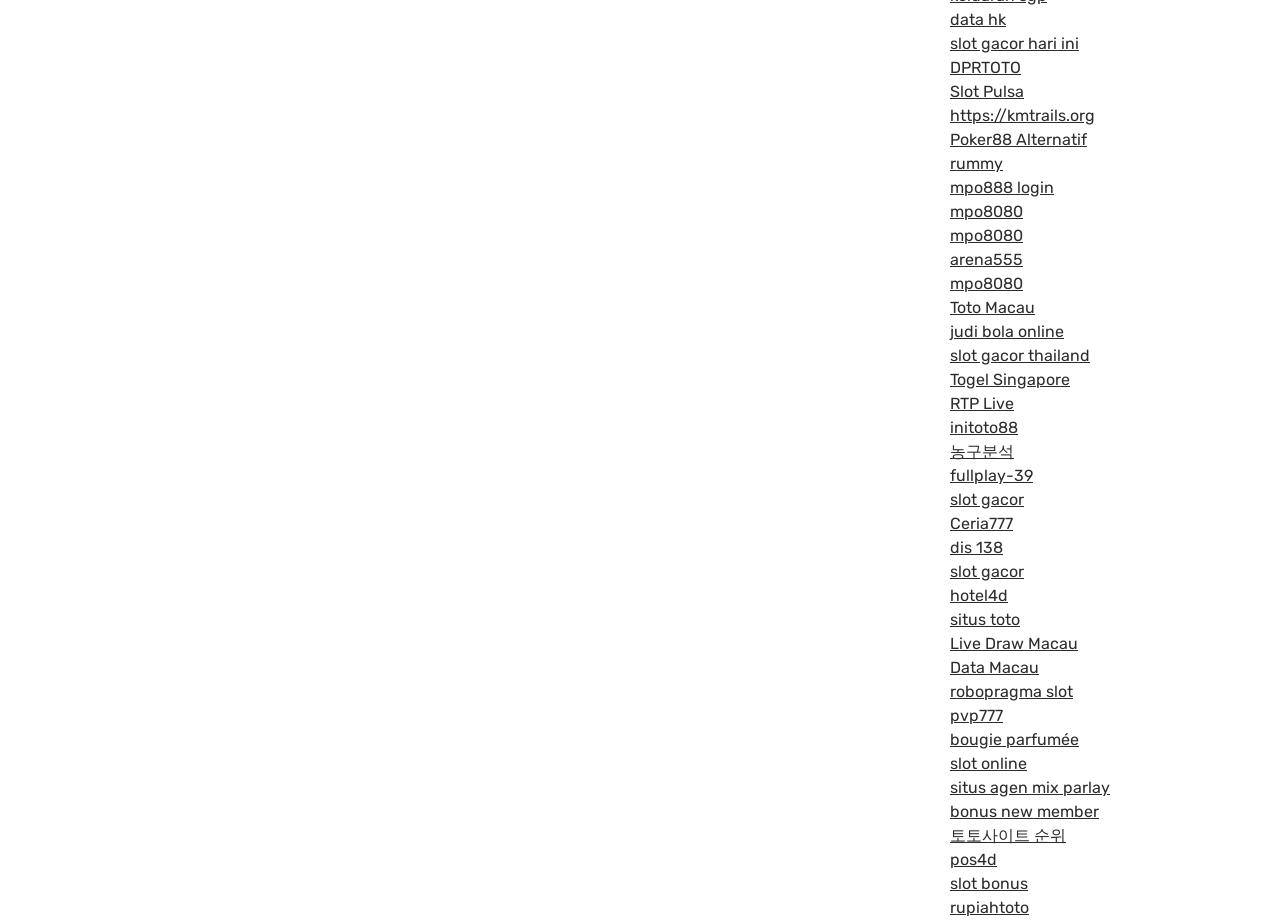Locate the bounding box coordinates of the clickable area to execute the instruction: "Check 'RTP Live' information". Provide the coordinates as four float numbers between 0 and 1, represented as [left, top, right, bottom].

[0.742, 0.427, 0.792, 0.447]